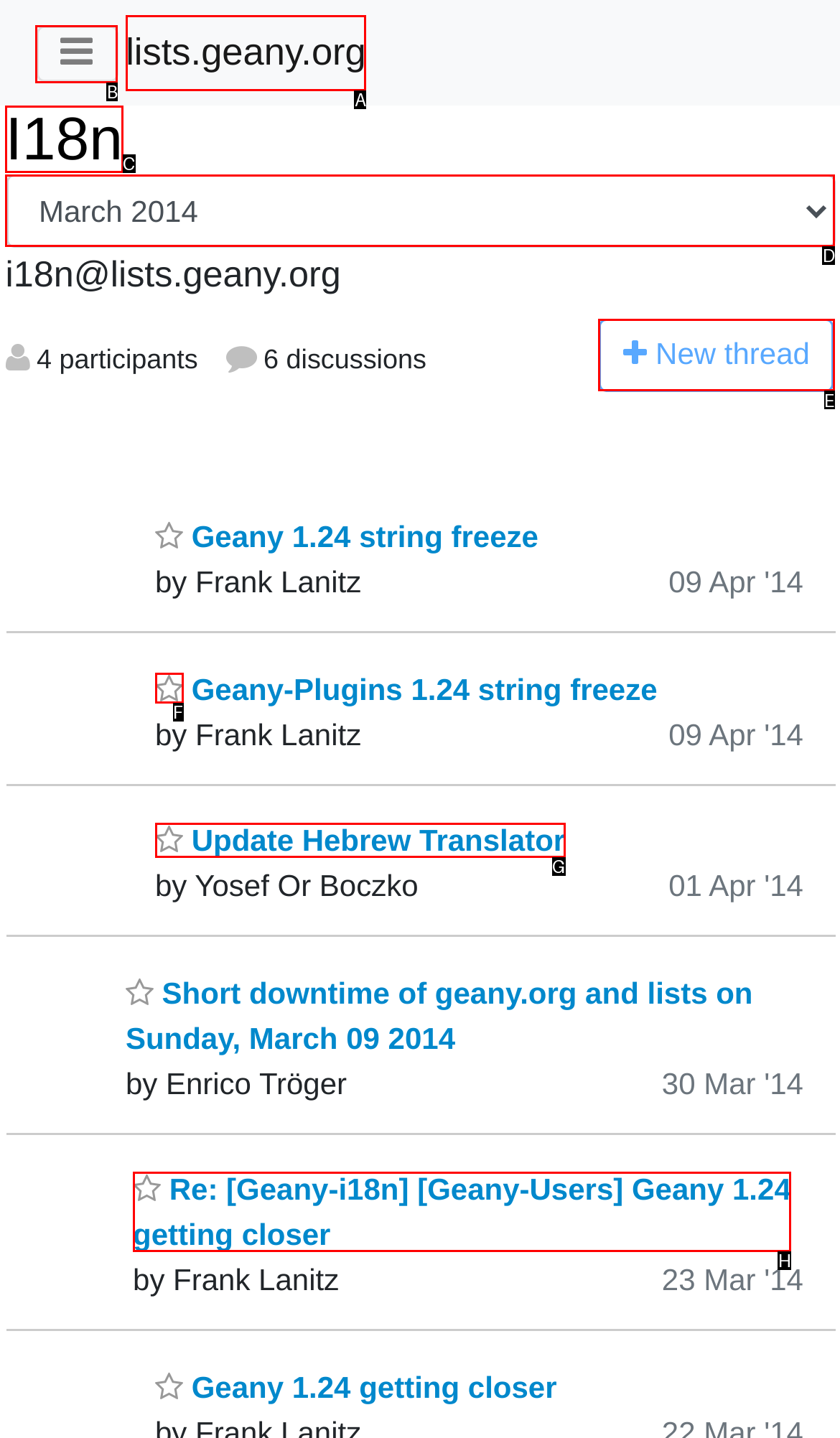Identify the correct option to click in order to accomplish the task: Favorite Geany-Plugins 1.24 string freeze thread Provide your answer with the letter of the selected choice.

F